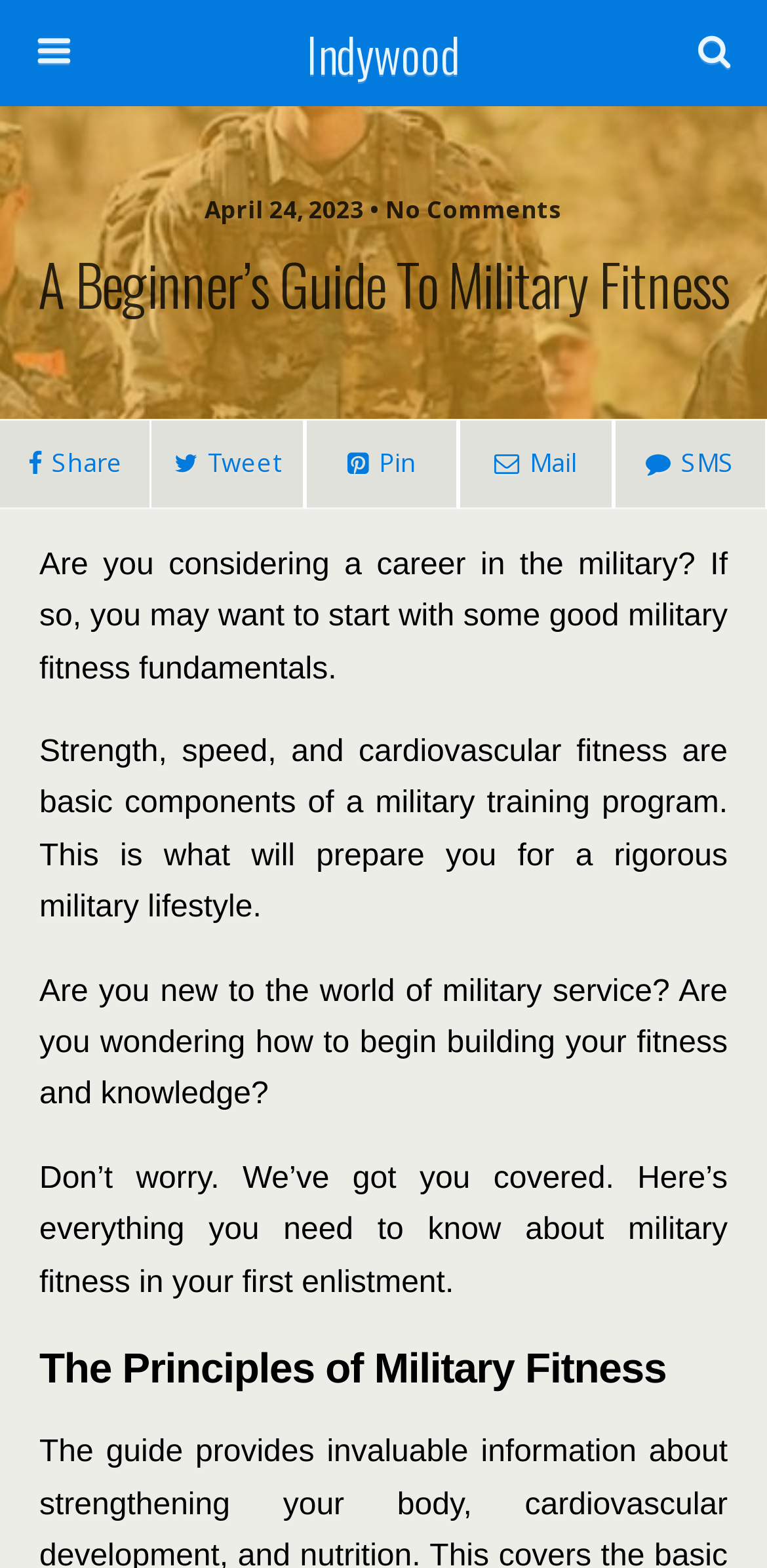Elaborate on the webpage's design and content in a detailed caption.

The webpage is an article titled "A Beginner's Guide to Military Fitness". At the top, there is a link to "Indywood" positioned almost centrally. Below it, there is a search bar with a text box and a "Search" button to its right. 

To the right of the search bar, there is a static text displaying the date "April 24, 2023 • No Comments". The main title "A Beginner’s Guide To Military Fitness" is a heading that spans the entire width of the page, positioned below the search bar.

Below the main title, there are four social media links, aligned horizontally, allowing users to share, tweet, pin, or mail the article. 

The main content of the article is divided into four paragraphs. The first paragraph starts with the question "Are you considering a career in the military?" and provides an introduction to military fitness fundamentals. The second paragraph explains the basic components of a military training program, including strength, speed, and cardiovascular fitness. 

The third paragraph targets new military service individuals, wondering how to begin building their fitness and knowledge. The fourth paragraph assures readers that the article will cover everything they need to know about military fitness in their first enlistment.

Finally, there is a subheading "The Principles of Military Fitness" that marks the beginning of the next section of the article.